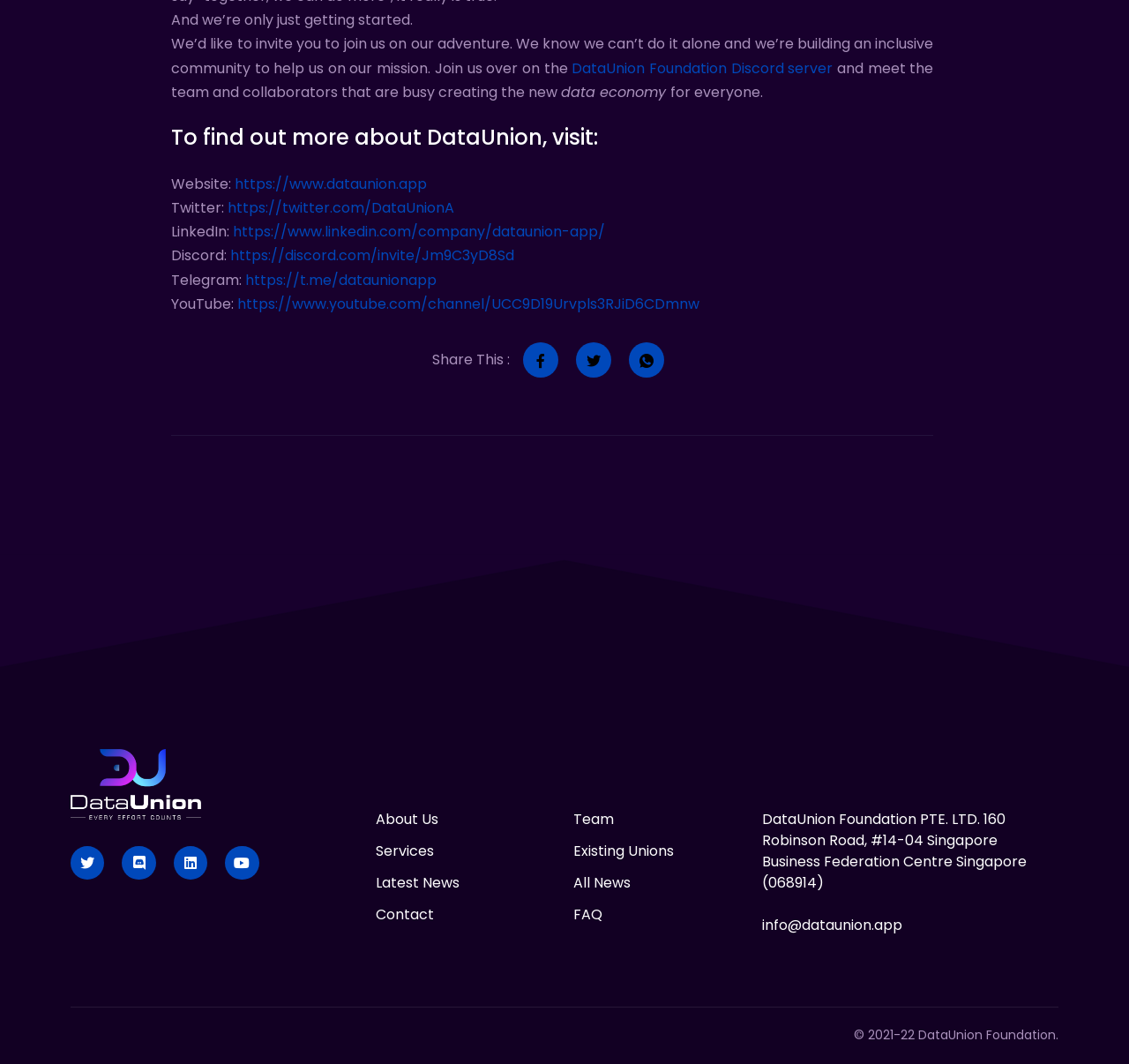What is the website's URL?
Please provide a comprehensive answer based on the information in the image.

The website's URL can be found in the text 'Website: https://www.dataunion.app' which is located in the middle of the webpage, providing a link to the organization's website.